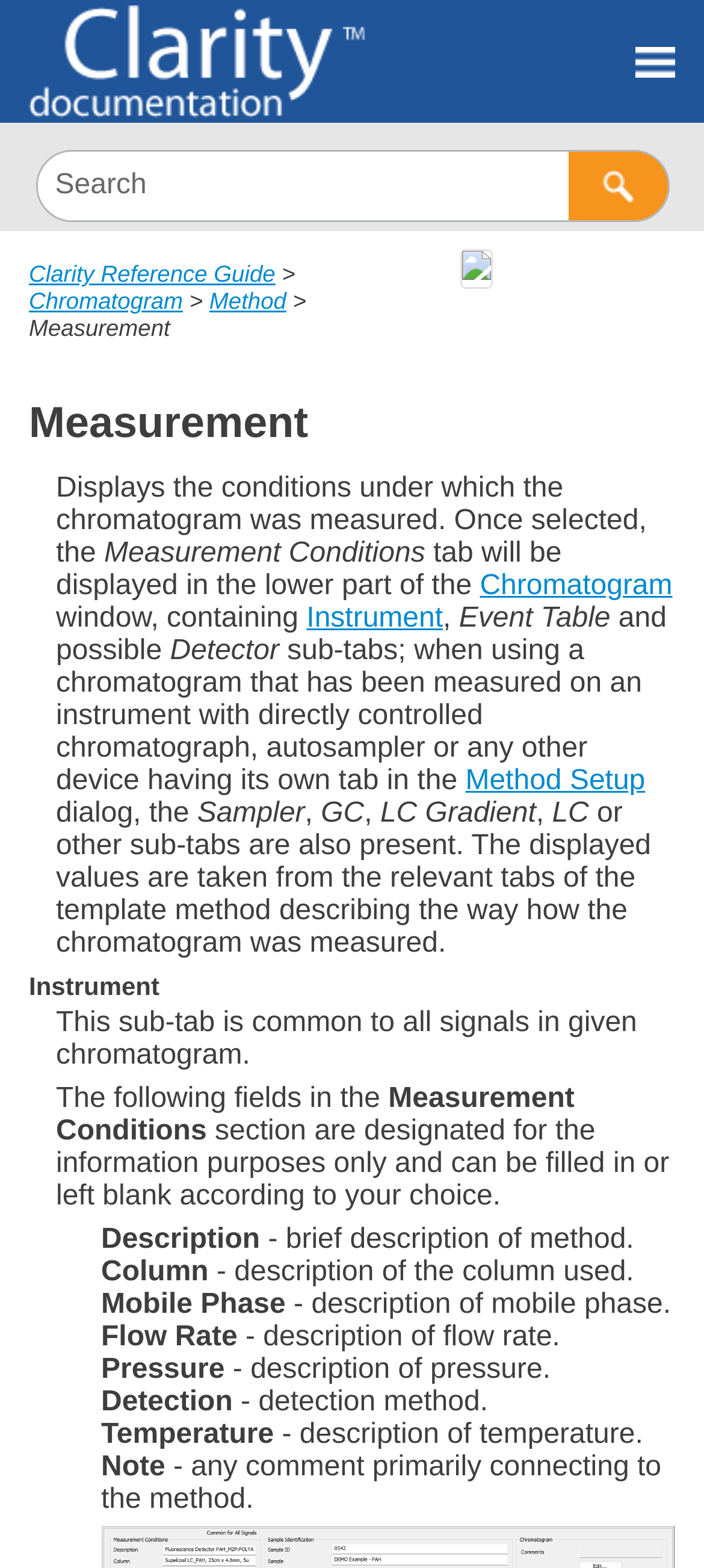Please specify the coordinates of the bounding box for the element that should be clicked to carry out this instruction: "Switch to full desktop web version". The coordinates must be four float numbers between 0 and 1, formatted as [left, top, right, bottom].

[0.653, 0.159, 0.699, 0.184]